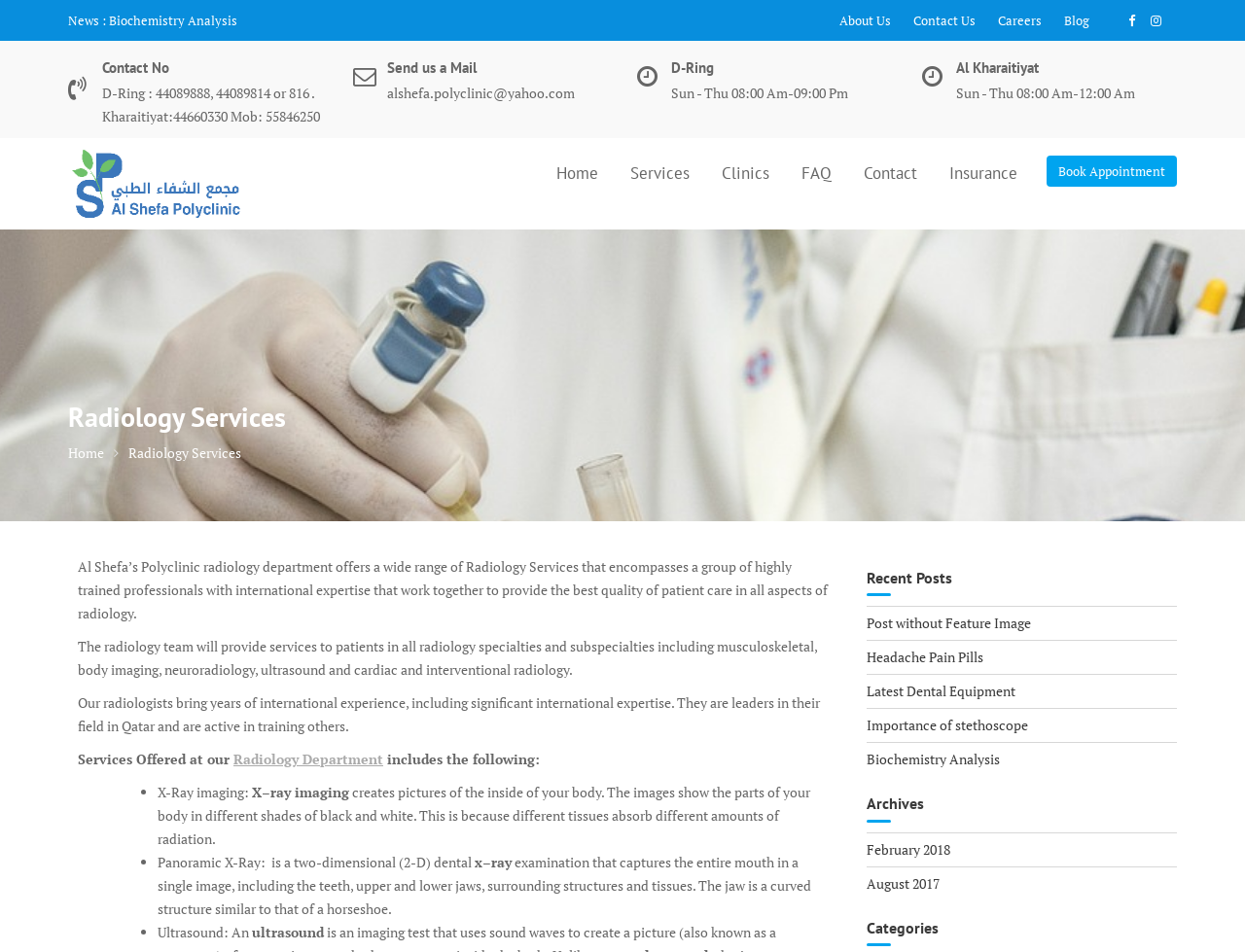Determine the bounding box coordinates for the clickable element to execute this instruction: "Visit About Us page". Provide the coordinates as four float numbers between 0 and 1, i.e., [left, top, right, bottom].

[0.674, 0.005, 0.716, 0.038]